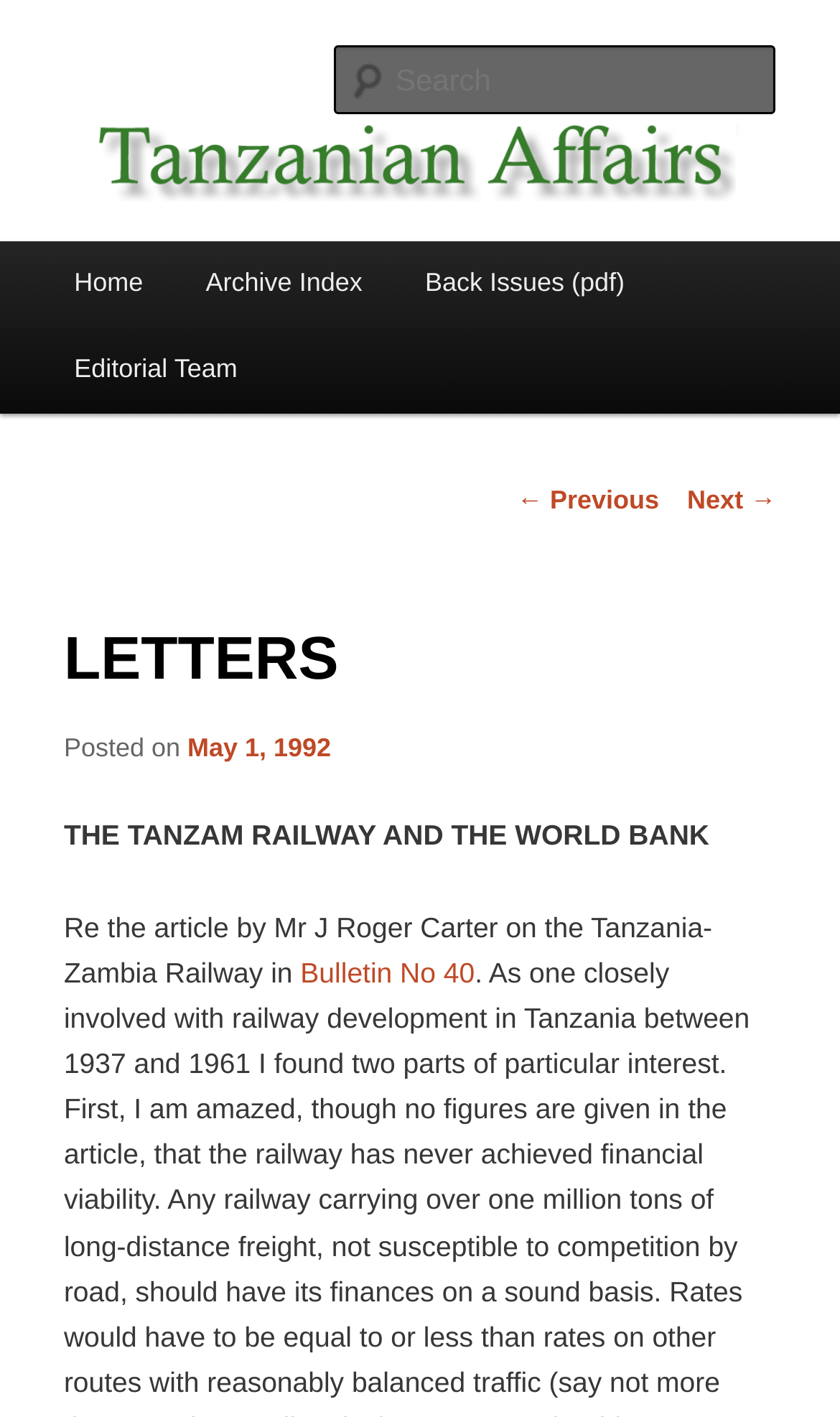Please determine the bounding box coordinates of the element's region to click for the following instruction: "Go to Home page".

[0.051, 0.171, 0.208, 0.232]